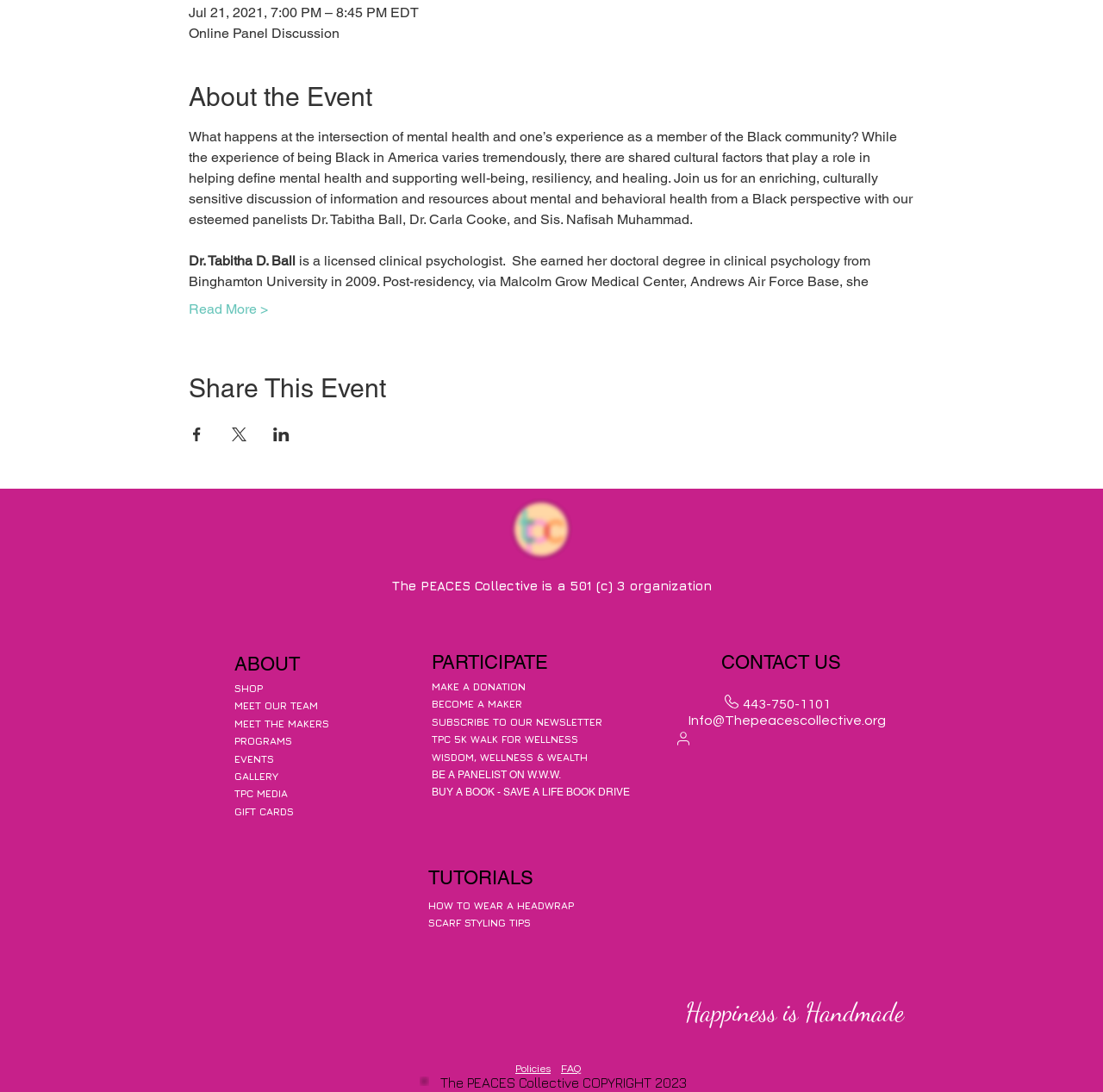Please identify the bounding box coordinates of the clickable area that will fulfill the following instruction: "Make a donation". The coordinates should be in the format of four float numbers between 0 and 1, i.e., [left, top, right, bottom].

[0.391, 0.623, 0.477, 0.635]